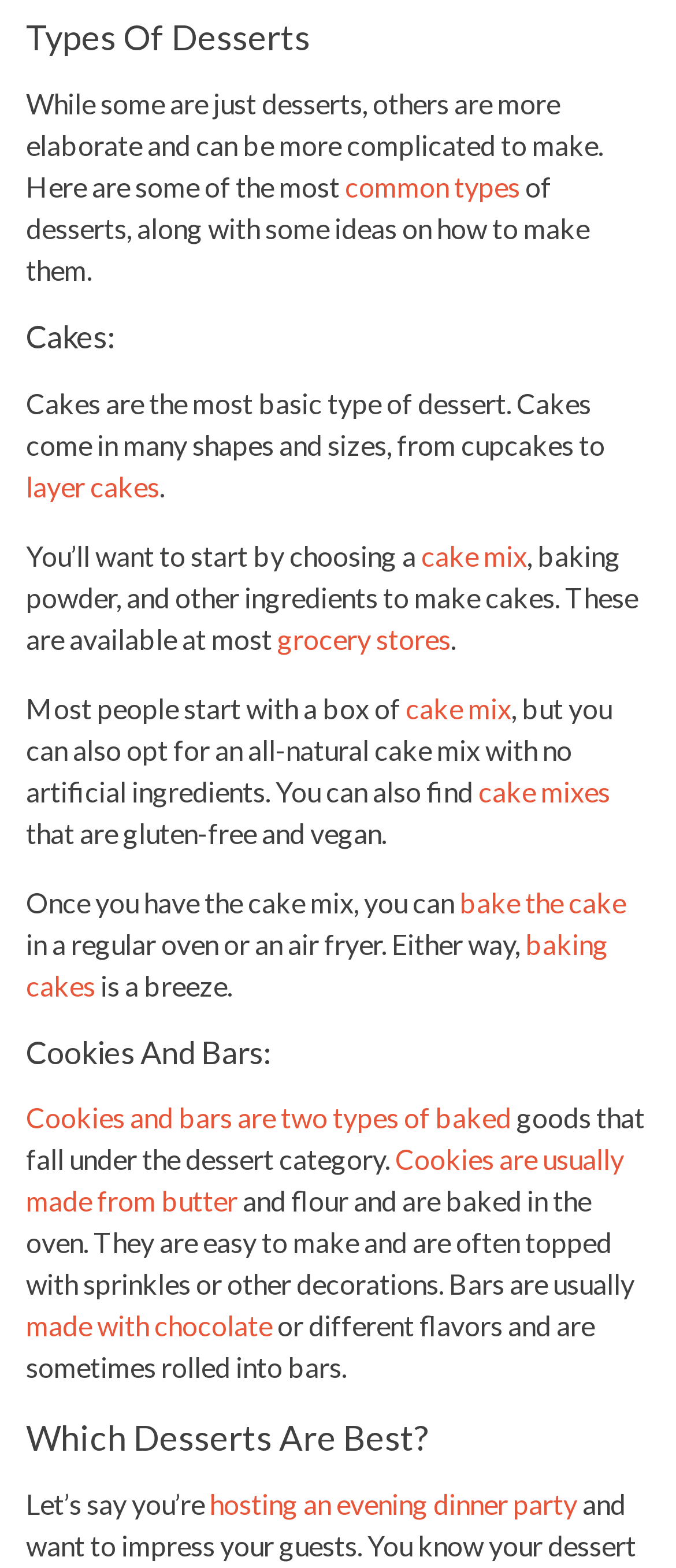Determine the bounding box coordinates of the UI element described below. Use the format (top-left x, top-left y, bottom-right x, bottom-right y) with floating point numbers between 0 and 1: made with chocolate

[0.038, 0.835, 0.403, 0.856]